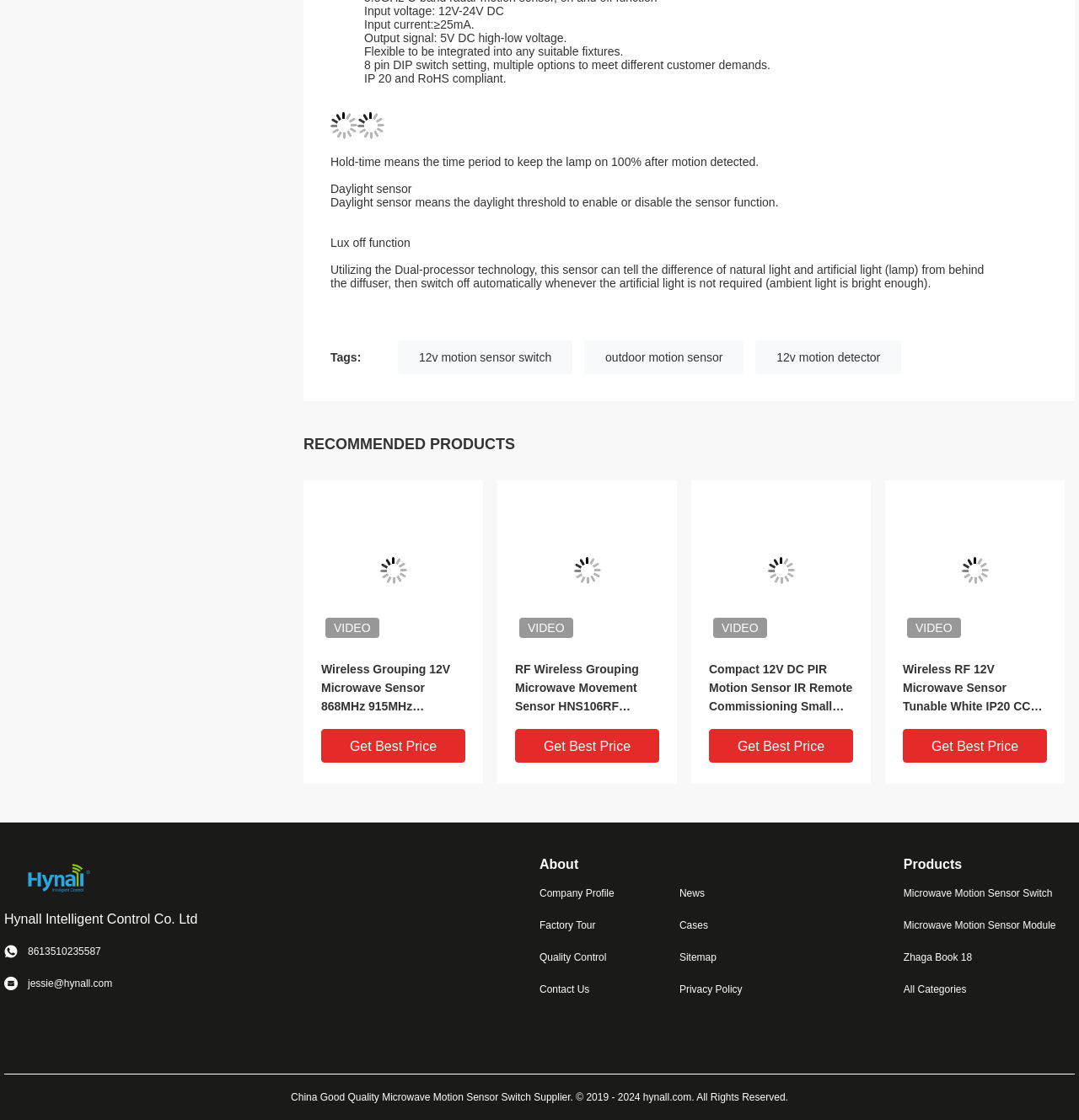What is the input voltage of the microwave sensor?
From the image, respond using a single word or phrase.

12V-24V DC